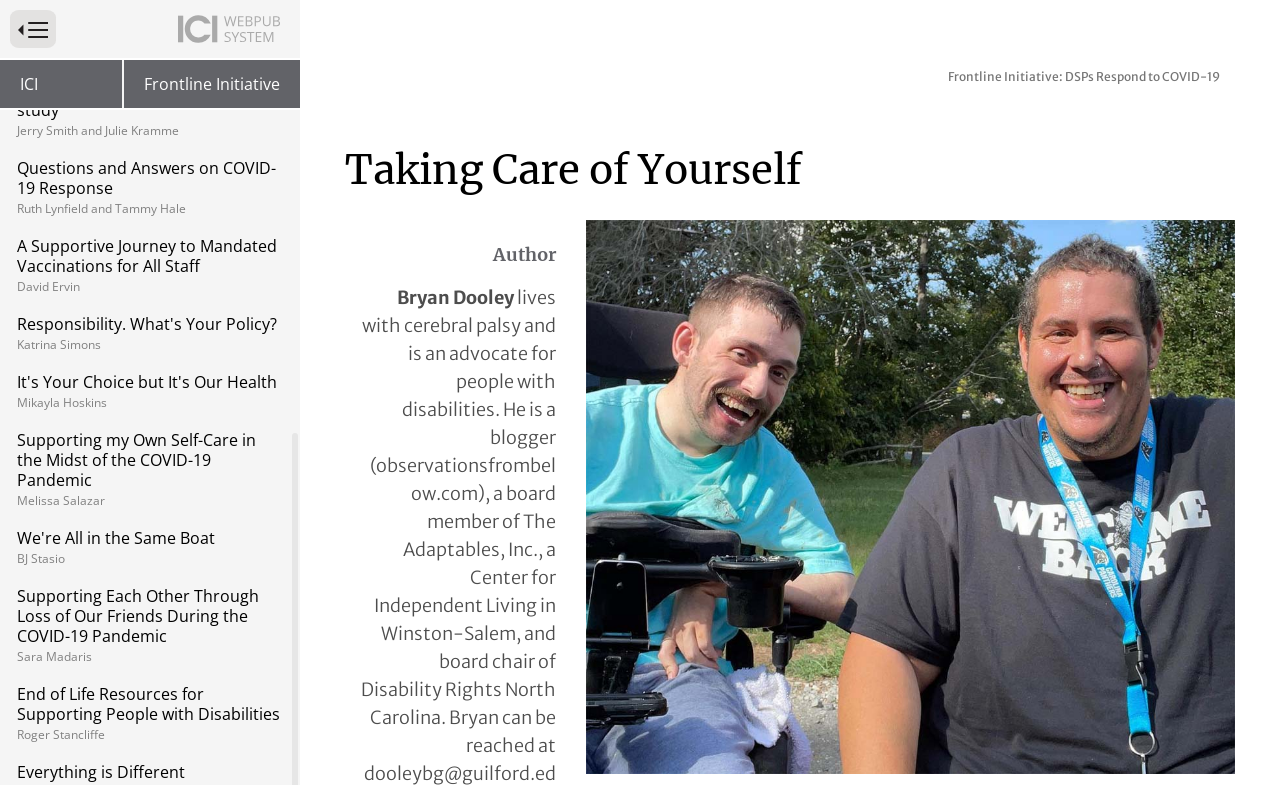Locate the primary headline on the webpage and provide its text.

Frontline Initiative: DSPs Respond to COVID-19